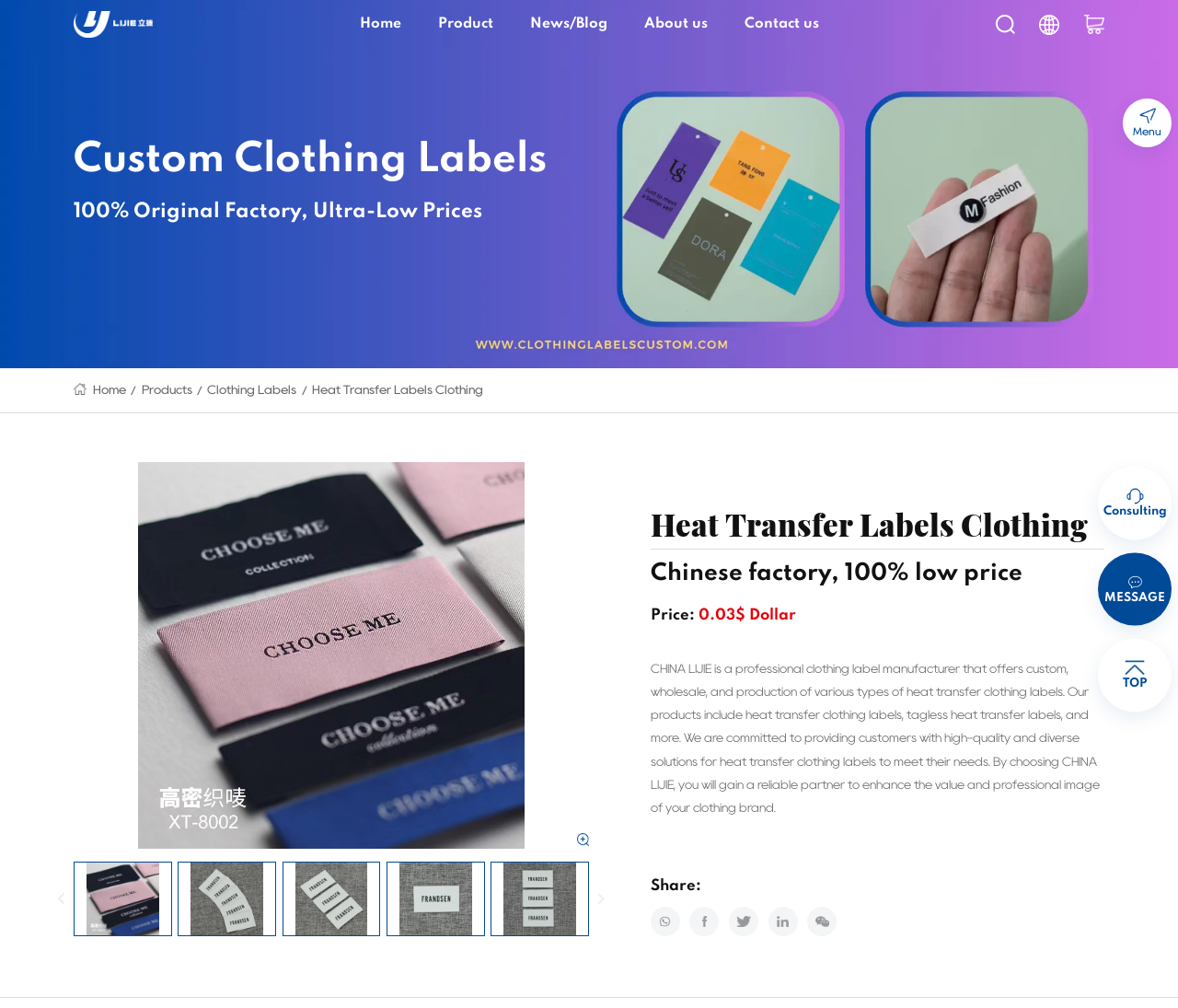Please identify the bounding box coordinates of the element's region that should be clicked to execute the following instruction: "View 'heat transfer labels clothing'". The bounding box coordinates must be four float numbers between 0 and 1, i.e., [left, top, right, bottom].

[0.062, 0.459, 0.5, 0.842]